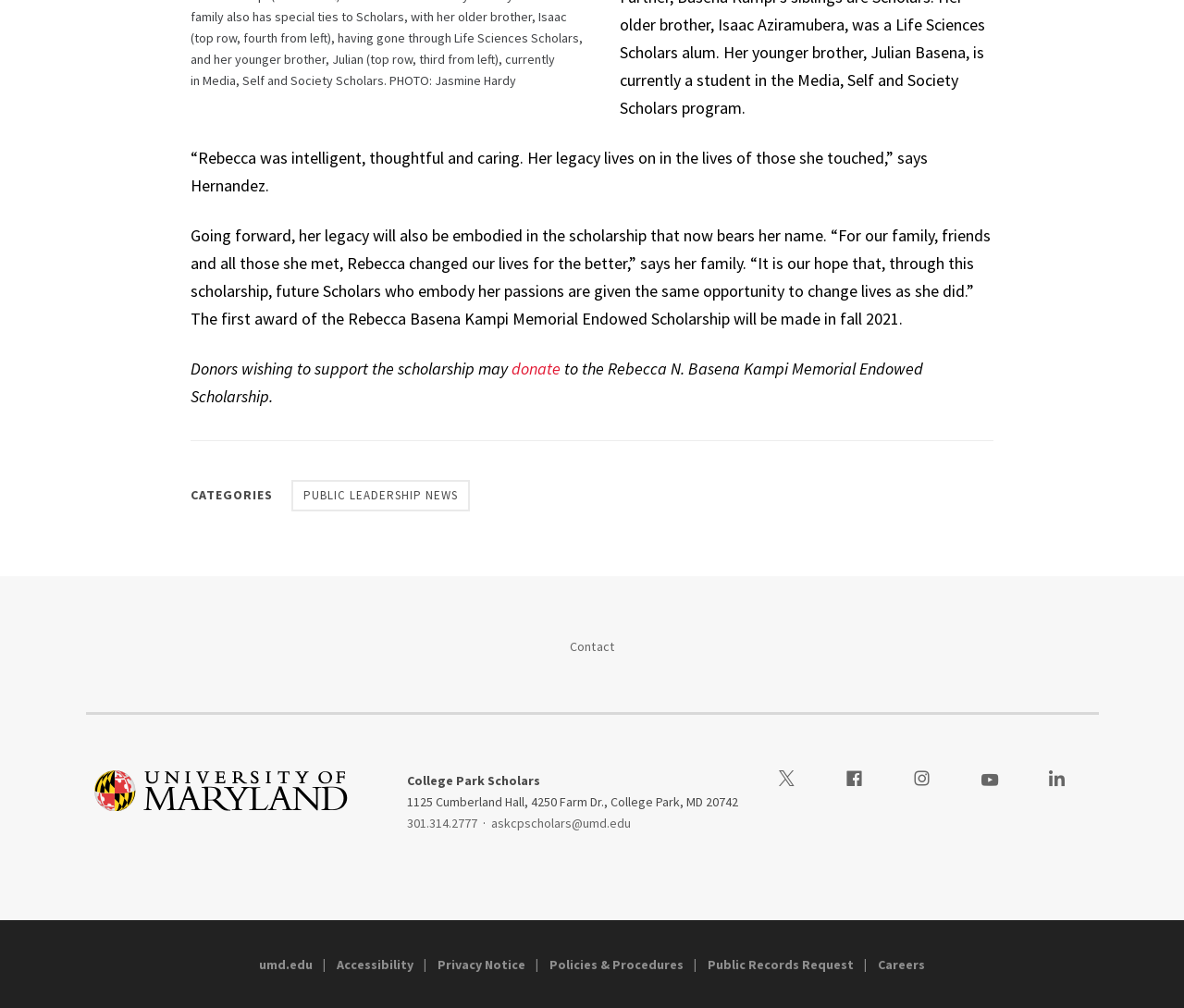Can you show the bounding box coordinates of the region to click on to complete the task described in the instruction: "call 3013142777"?

[0.344, 0.809, 0.403, 0.825]